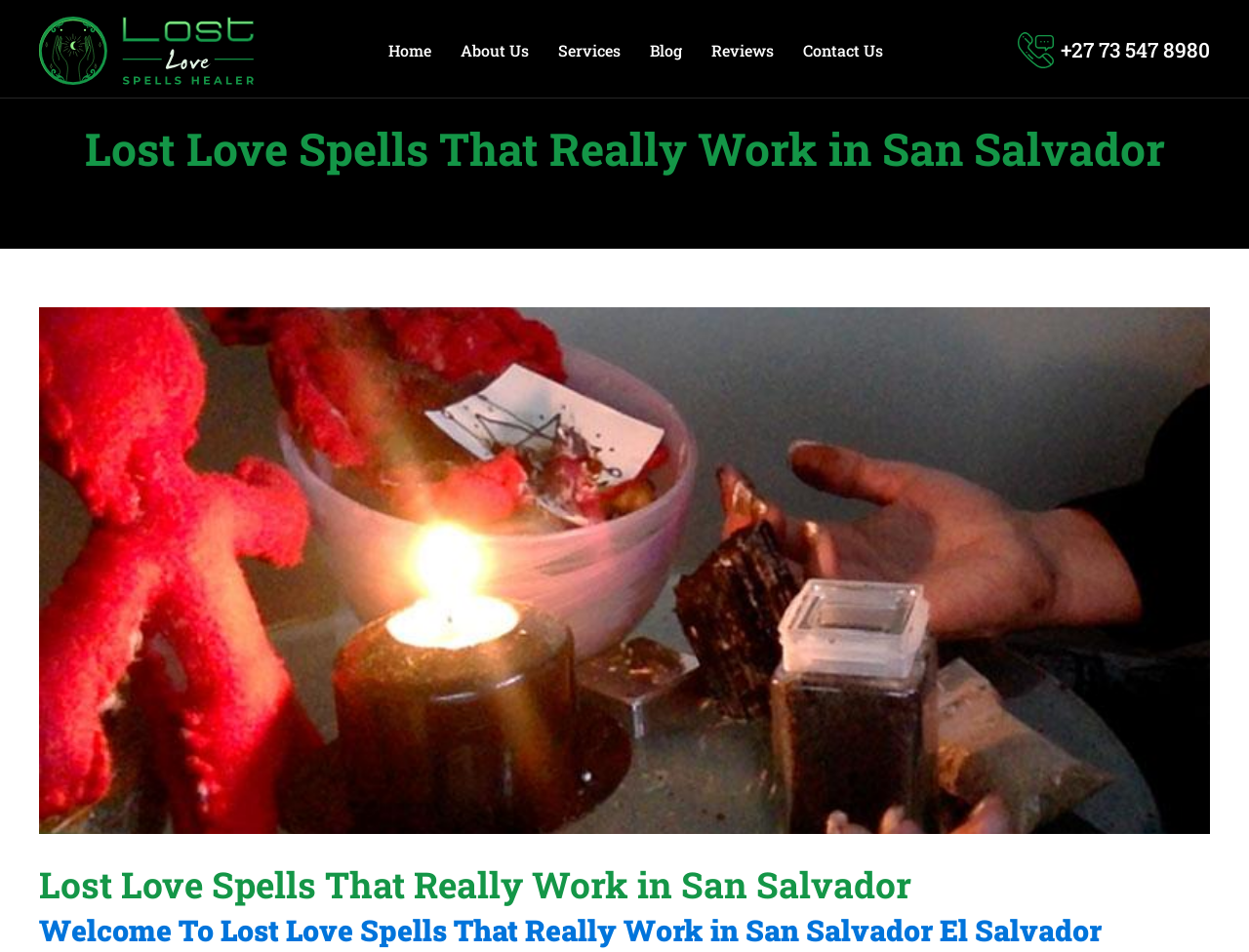Please provide a detailed answer to the question below based on the screenshot: 
What is the location mentioned on the webpage?

I found the location 'San Salvador' mentioned in the heading elements and image descriptions. It seems to be a key location related to the lost love spells services offered on the website.